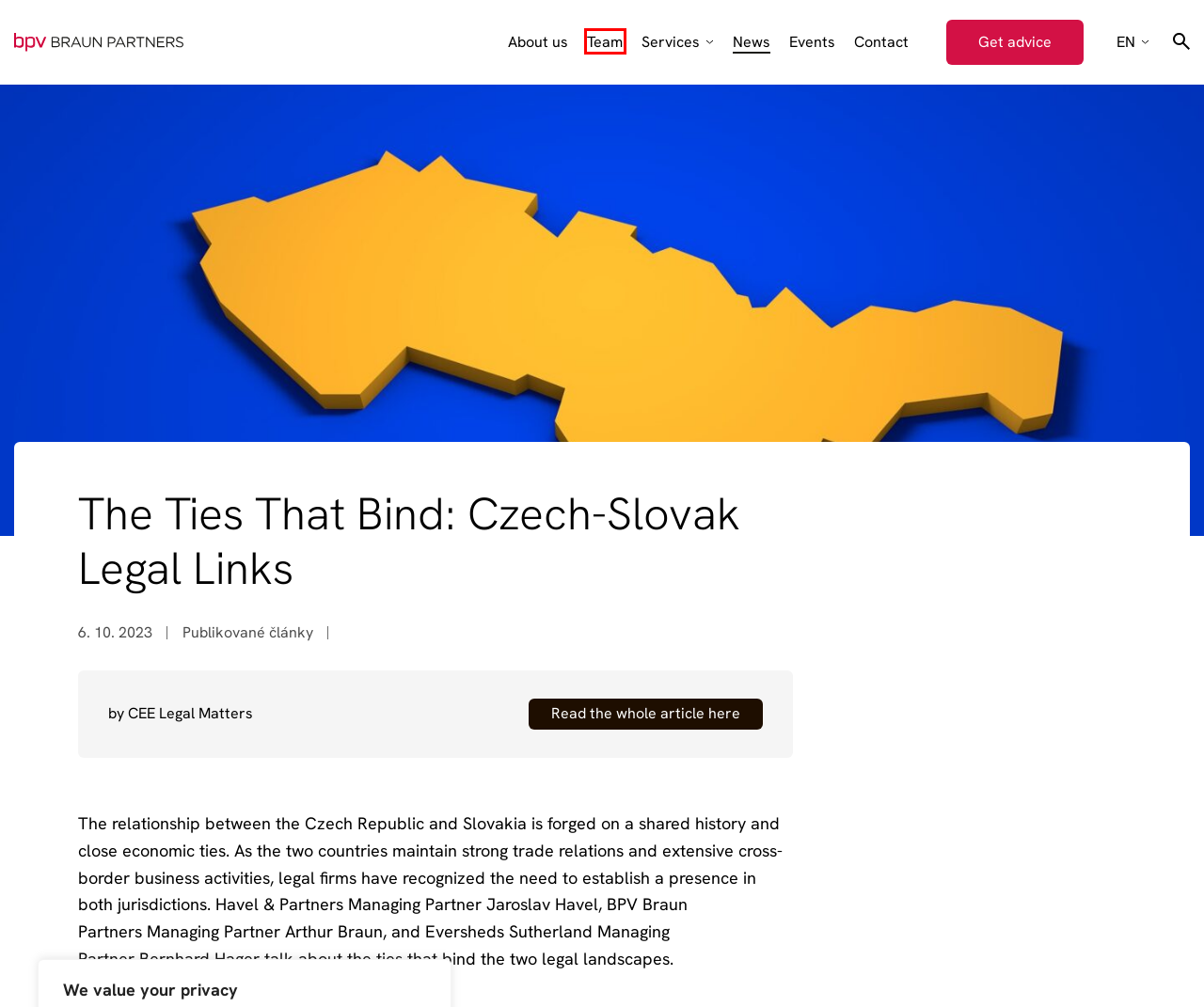Review the screenshot of a webpage which includes a red bounding box around an element. Select the description that best fits the new webpage once the element in the bounding box is clicked. Here are the candidates:
A. Contact - bpv BRAUN PARTNERS
B. News - bpv BRAUN PARTNERS
C. About us - bpv BRAUN PARTNERS
D. bpv BRAUN PARTNERS - Kvalitní právní poradenství
E. Team - bpv BRAUN PARTNERS
F. Business sectors - bpv BRAUN PARTNERS
G. Legal specialisation - bpv BRAUN PARTNERS
H. Events - bpv BRAUN PARTNERS

E